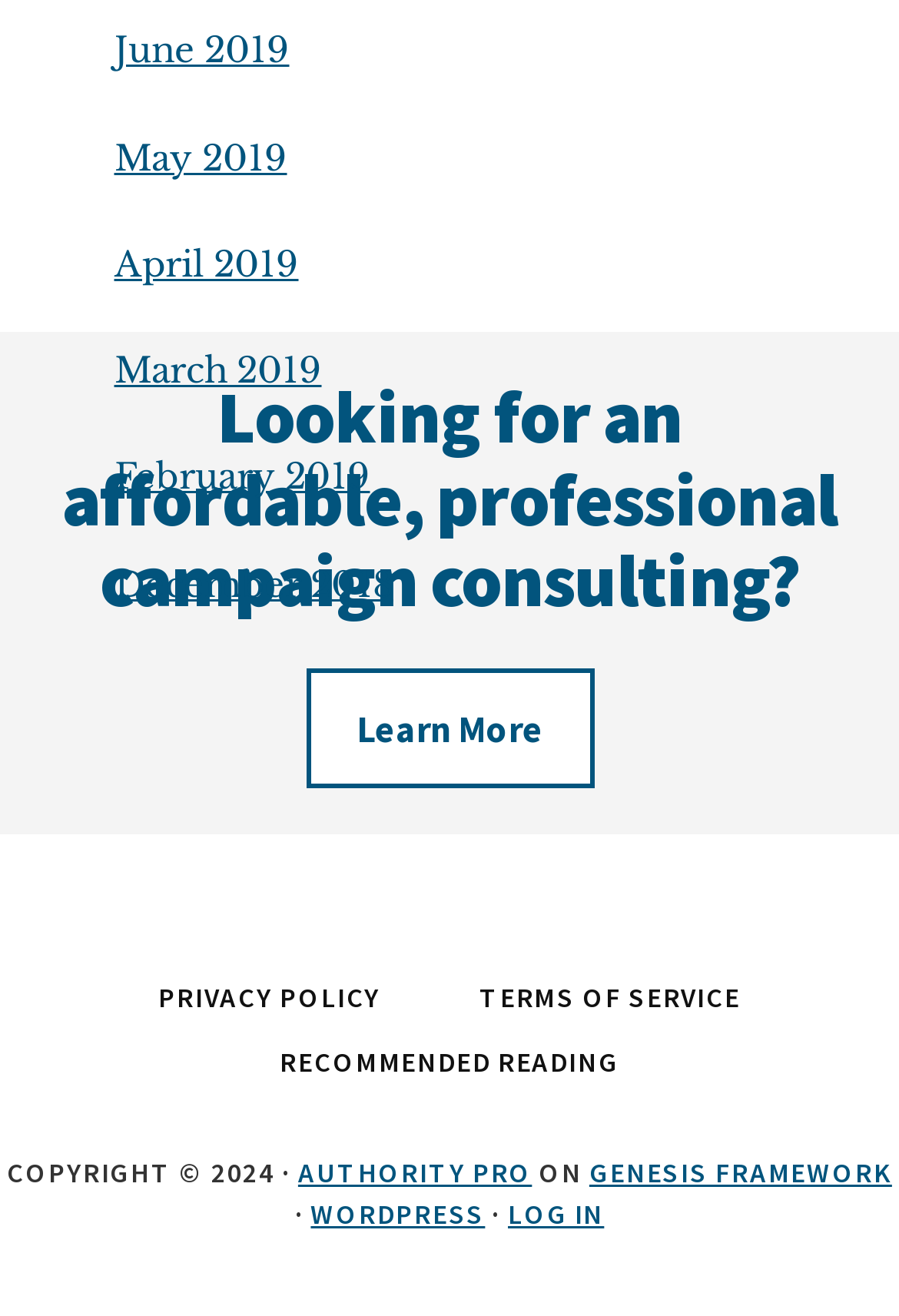Specify the bounding box coordinates for the region that must be clicked to perform the given instruction: "Log in to the account".

[0.565, 0.909, 0.672, 0.935]